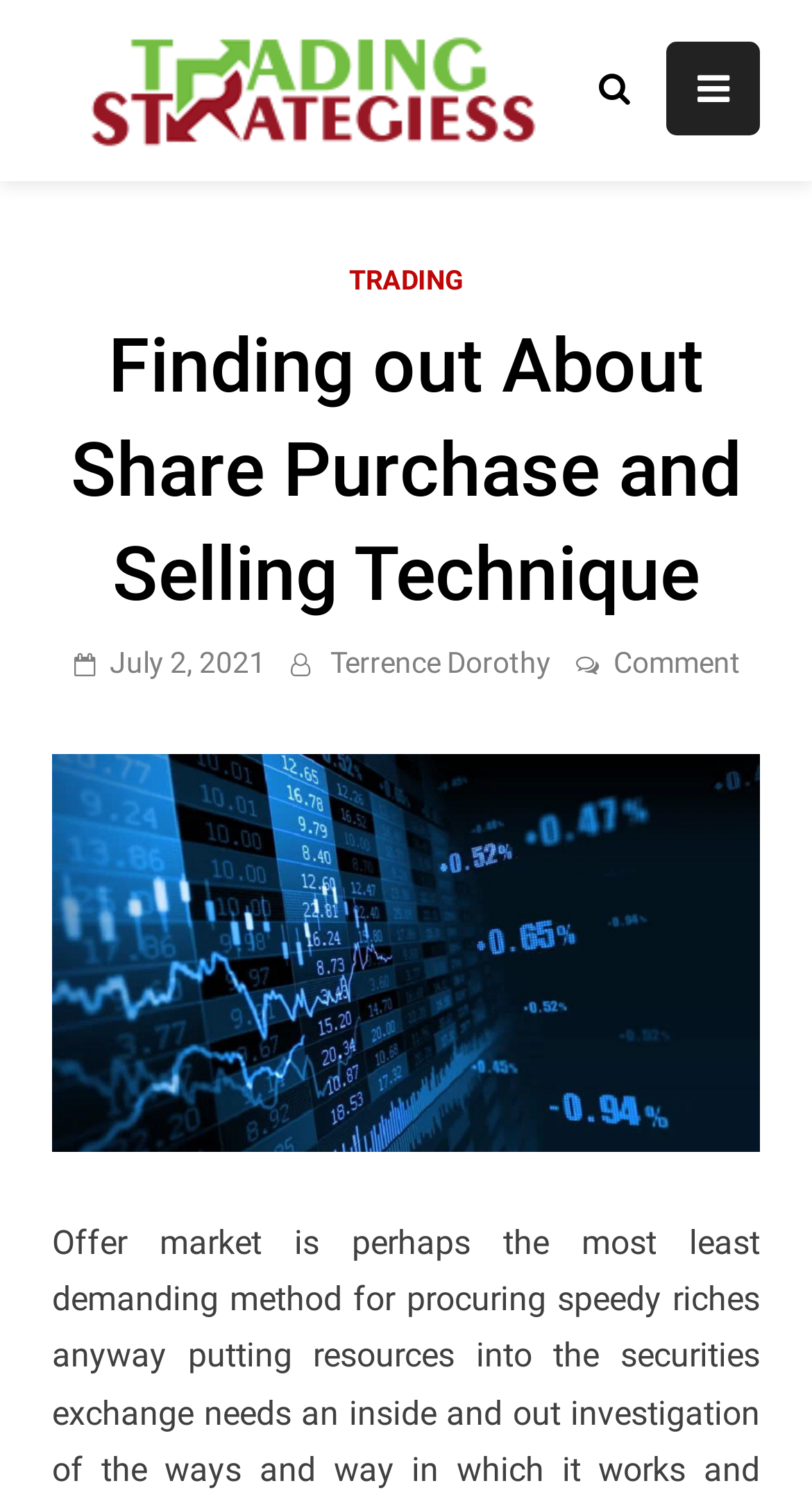Detail the various sections and features of the webpage.

The webpage is about trading strategies, specifically focusing on share purchase and selling techniques. At the top-left corner, there is a link and an image with the text "Trading Strategiess". To the right of this, there is a static text "Business & Trading Blog". 

On the top-right corner, there is a button with an icon, which when expanded, reveals a menu. This menu contains a header with several links, including "TRADING", and a heading that summarizes the content of the webpage, "Finding out About Share Purchase and Selling Technique". Below this heading, there are three links: one indicating the date "July 2, 2021", another with the author's name "Terrence Dorothy", and a third link to comment on the article.